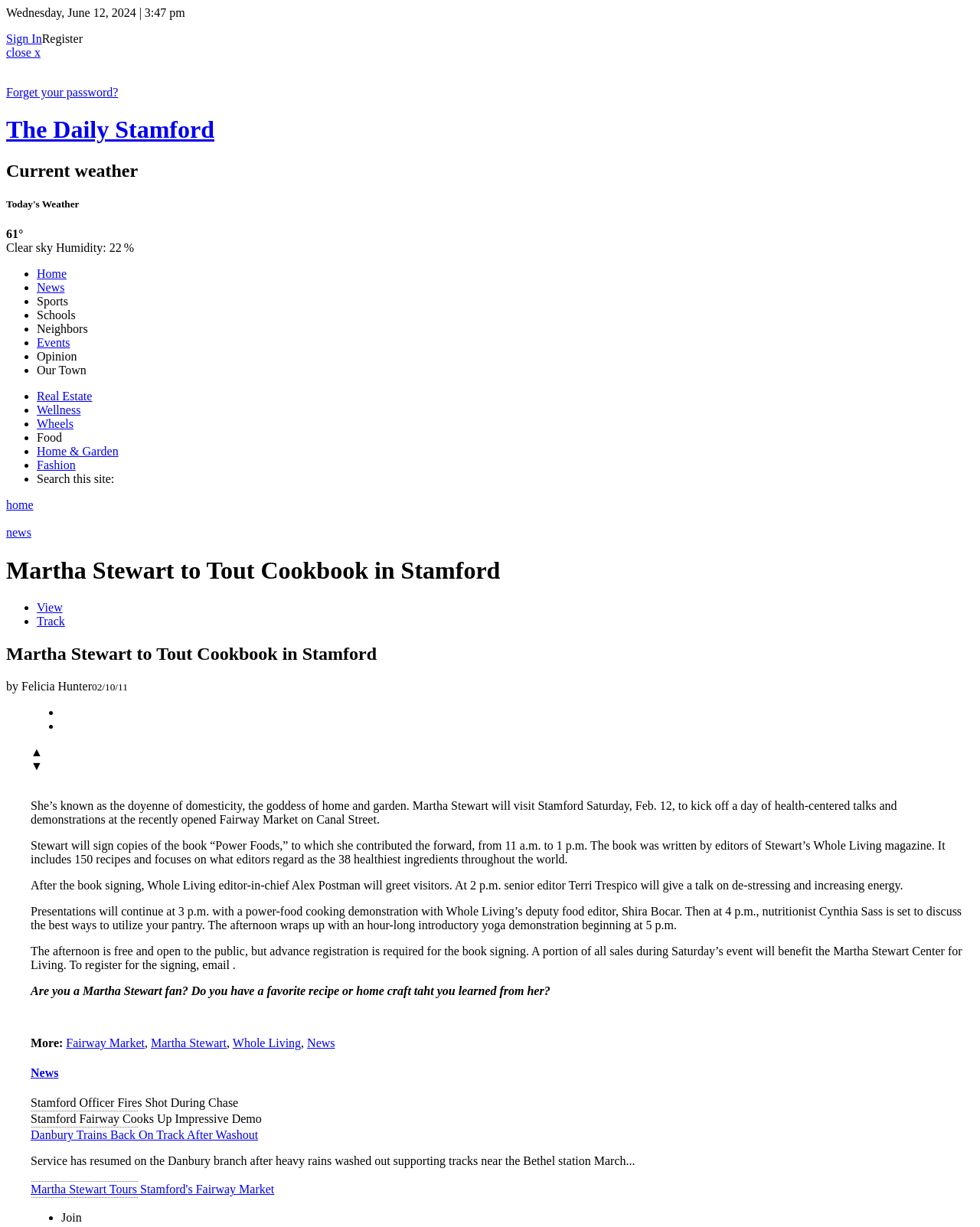Provide your answer to the question using just one word or phrase: What is the name of the market where Martha Stewart will visit?

Fairway Market